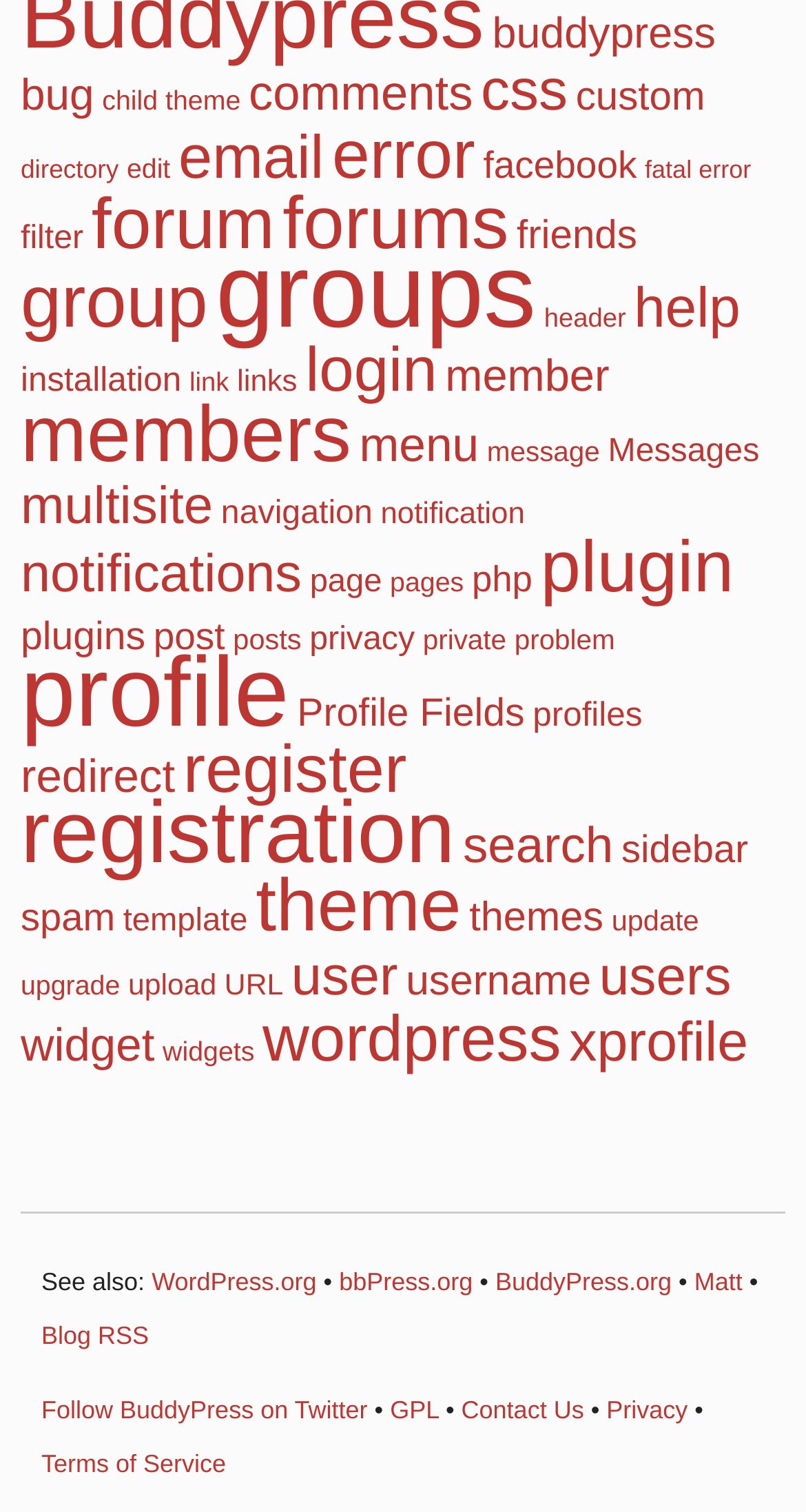Pinpoint the bounding box coordinates of the clickable element to carry out the following instruction: "view error messages."

[0.412, 0.077, 0.59, 0.127]